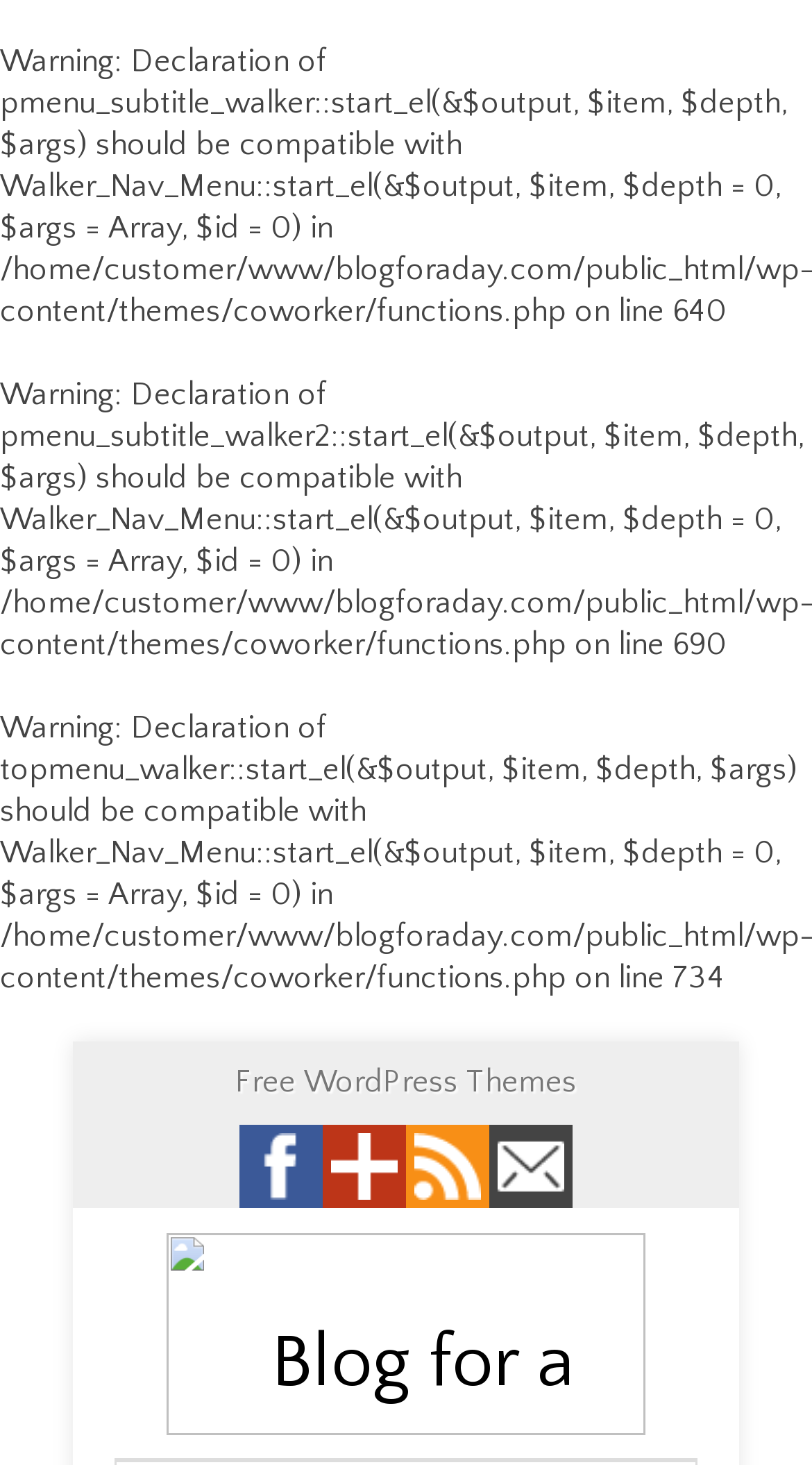From the element description Support, predict the bounding box coordinates of the UI element. The coordinates must be specified in the format (top-left x, top-left y, bottom-right x, bottom-right y) and should be within the 0 to 1 range.

None